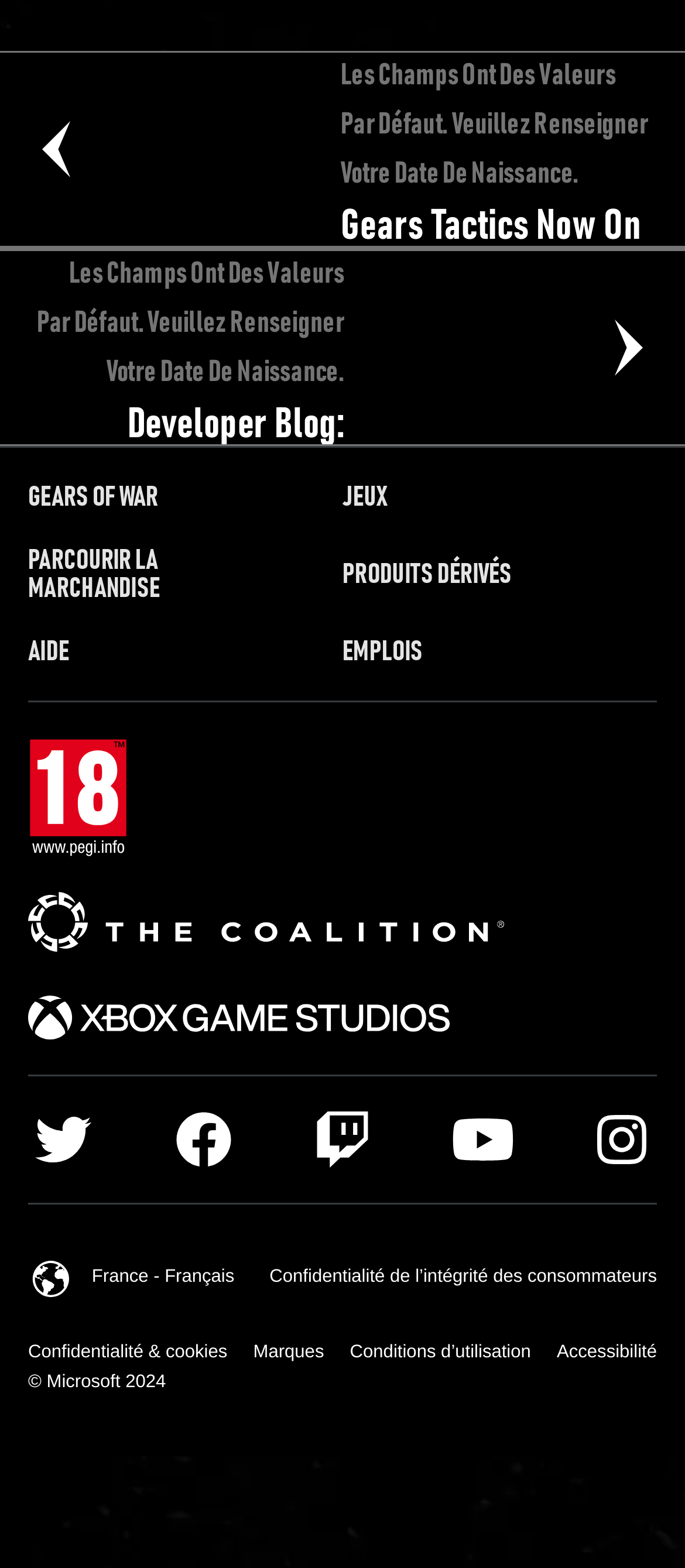Bounding box coordinates are to be given in the format (top-left x, top-left y, bottom-right x, bottom-right y). All values must be floating point numbers between 0 and 1. Provide the bounding box coordinate for the UI element described as: Confidentialité de l’intégrité des consommateurs

[0.393, 0.808, 0.959, 0.821]